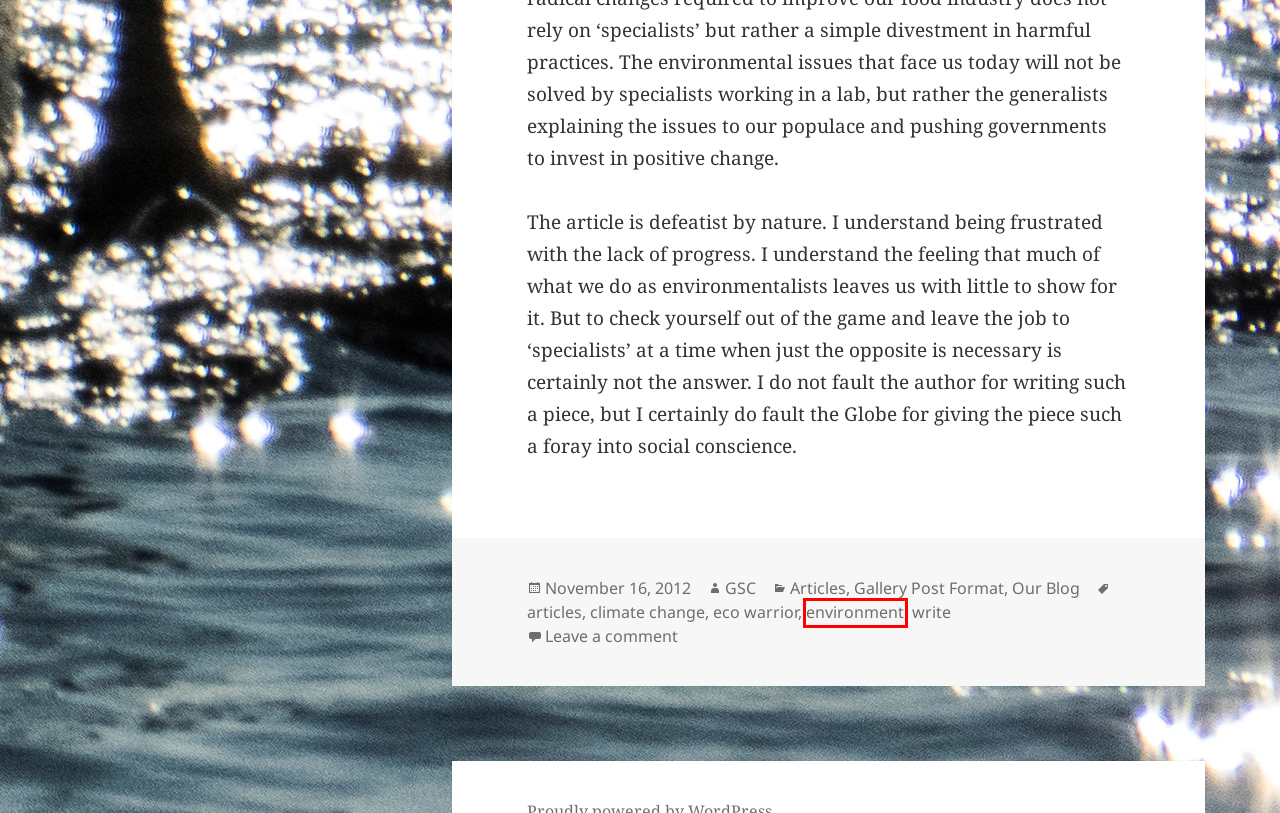Look at the given screenshot of a webpage with a red rectangle bounding box around a UI element. Pick the description that best matches the new webpage after clicking the element highlighted. The descriptions are:
A. write – Green Society Campaign
B. climate change – Green Society Campaign
C. GSC – Green Society Campaign
D. eco warrior – Green Society Campaign
E. environment – Green Society Campaign
F. Our Blog – Green Society Campaign
G. Gallery Post Format – Green Society Campaign
H. Articles – Green Society Campaign

E